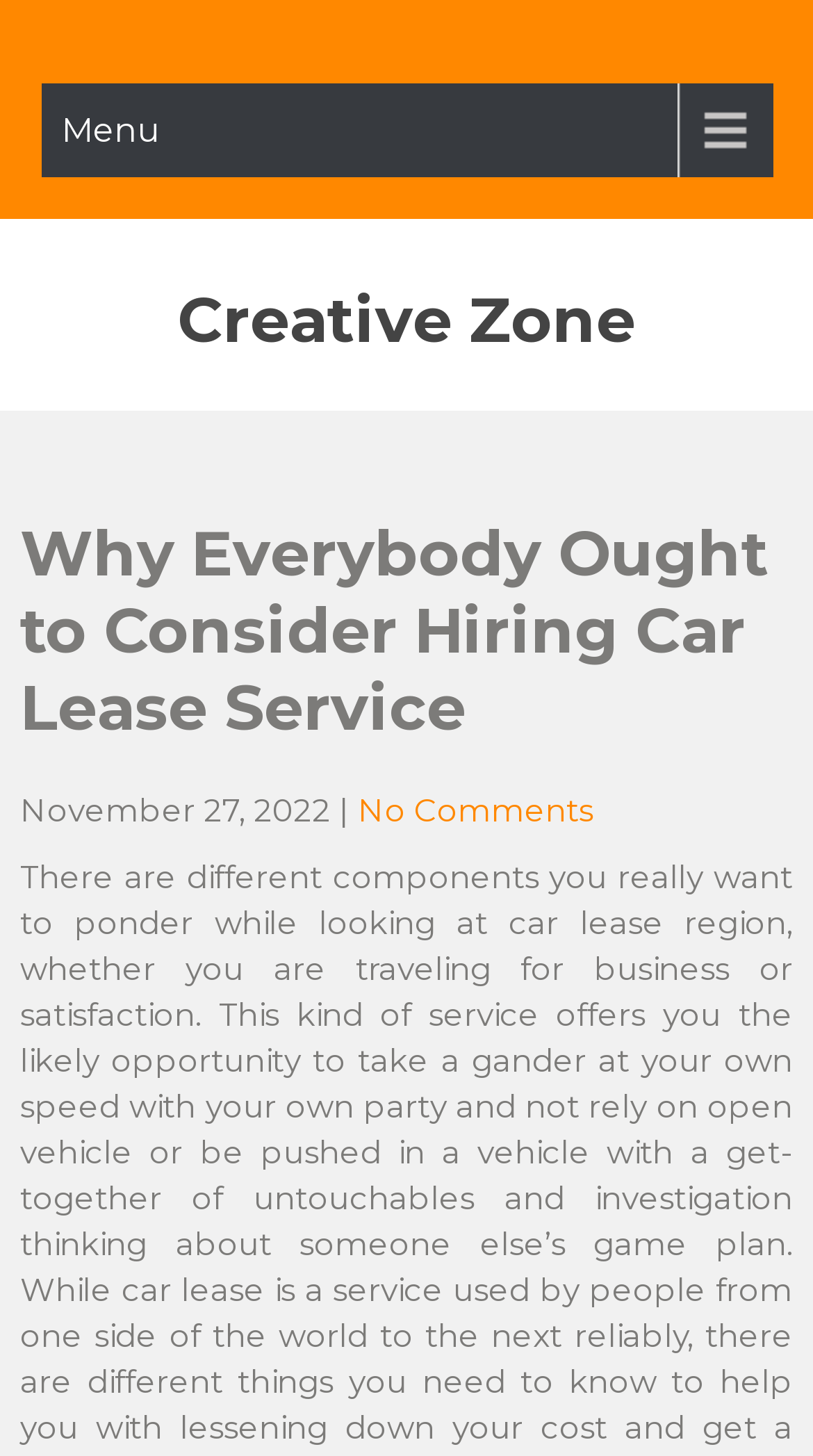What is the date of the article?
By examining the image, provide a one-word or phrase answer.

November 27, 2022